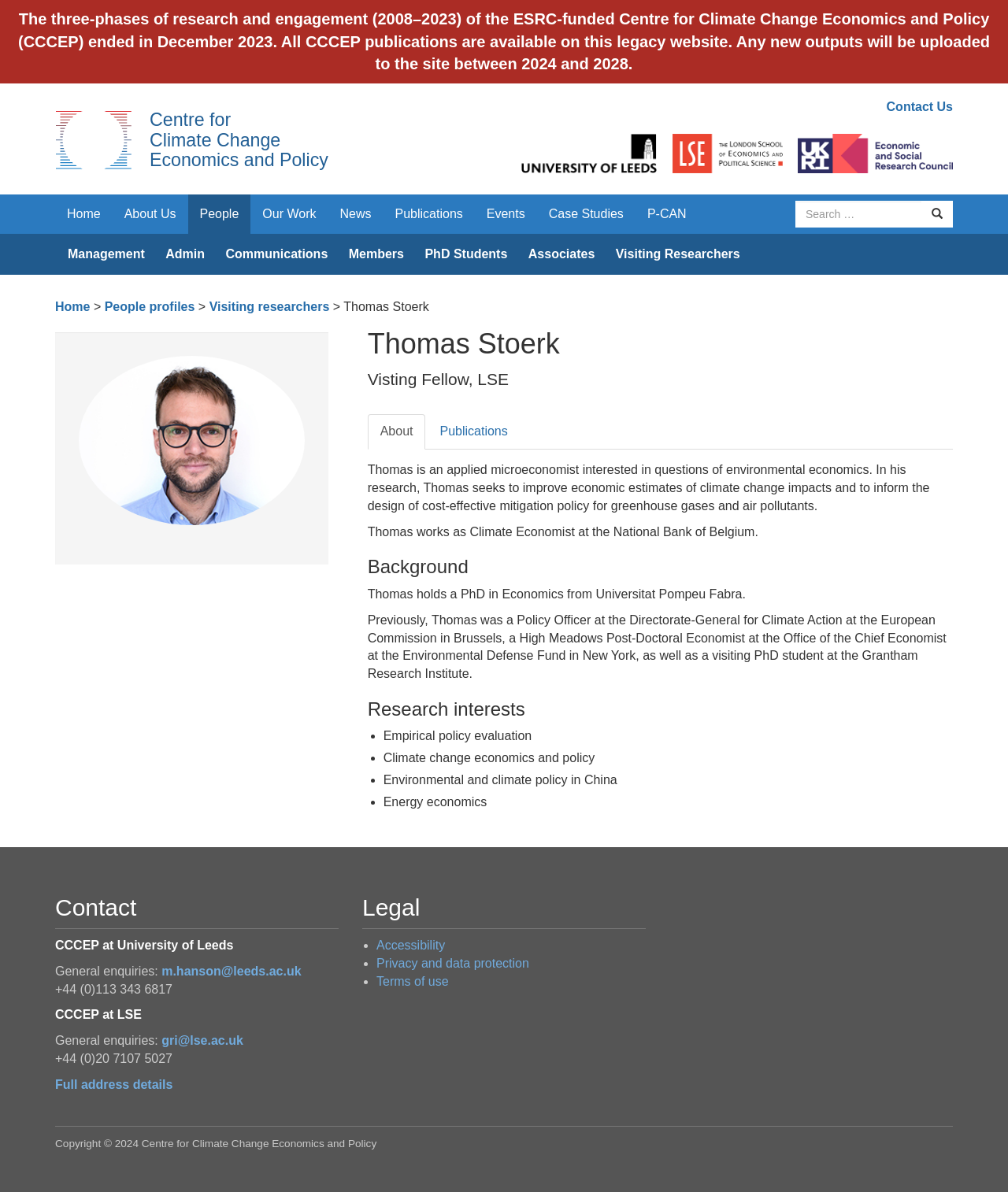Respond to the question below with a single word or phrase:
What is the purpose of the ESRC-funded Centre for Climate Change Economics and Policy?

To improve economic estimates of climate change impacts